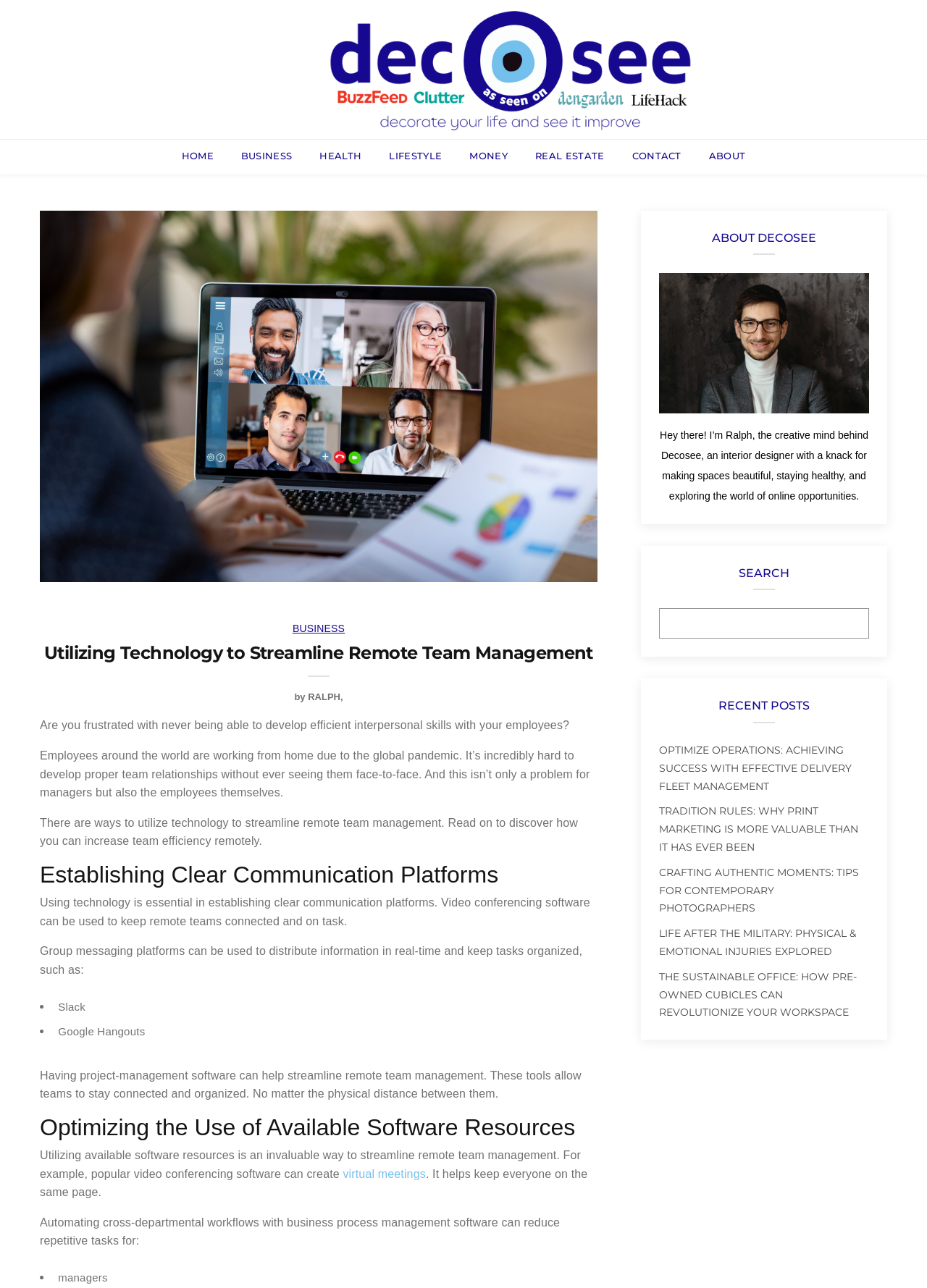Please find the bounding box coordinates for the clickable element needed to perform this instruction: "read the article about Utilizing Technology to Streamline Remote Team Management".

[0.043, 0.499, 0.645, 0.526]